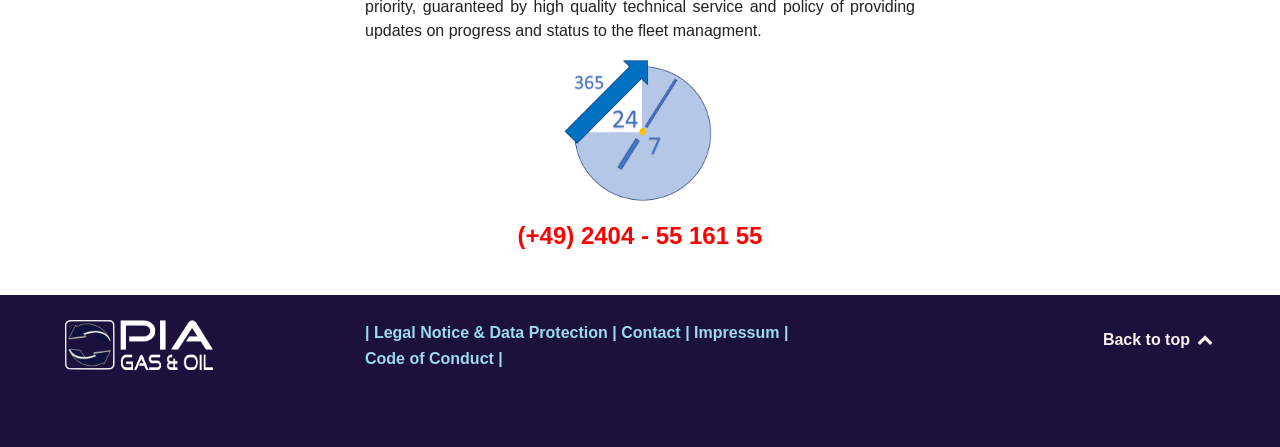Provide the bounding box coordinates for the UI element that is described as: "Impressum |".

[0.542, 0.716, 0.616, 0.774]